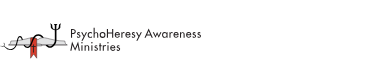Thoroughly describe everything you see in the image.

The image features the logo of "PsychoHeresy Awareness Ministries," prominently displaying the organization's name alongside a distinct graphic element. The design incorporates an illustration of the Greek letter psi (Ψ), symbolizing psychology, which is creatively interwoven with a flowing line that suggests a dynamic approach to the ministry's mission. Accompanying the graphic is the name "PsychoHeresy Awareness Ministries" rendered in a clean, professional font, emphasizing the ministry's focus on raising awareness about the impact of psychotherapeutic methods on spiritual beliefs within the Christian community. This visual representation seeks to communicate the organization's objectives in a visually appealing and meaningful way.